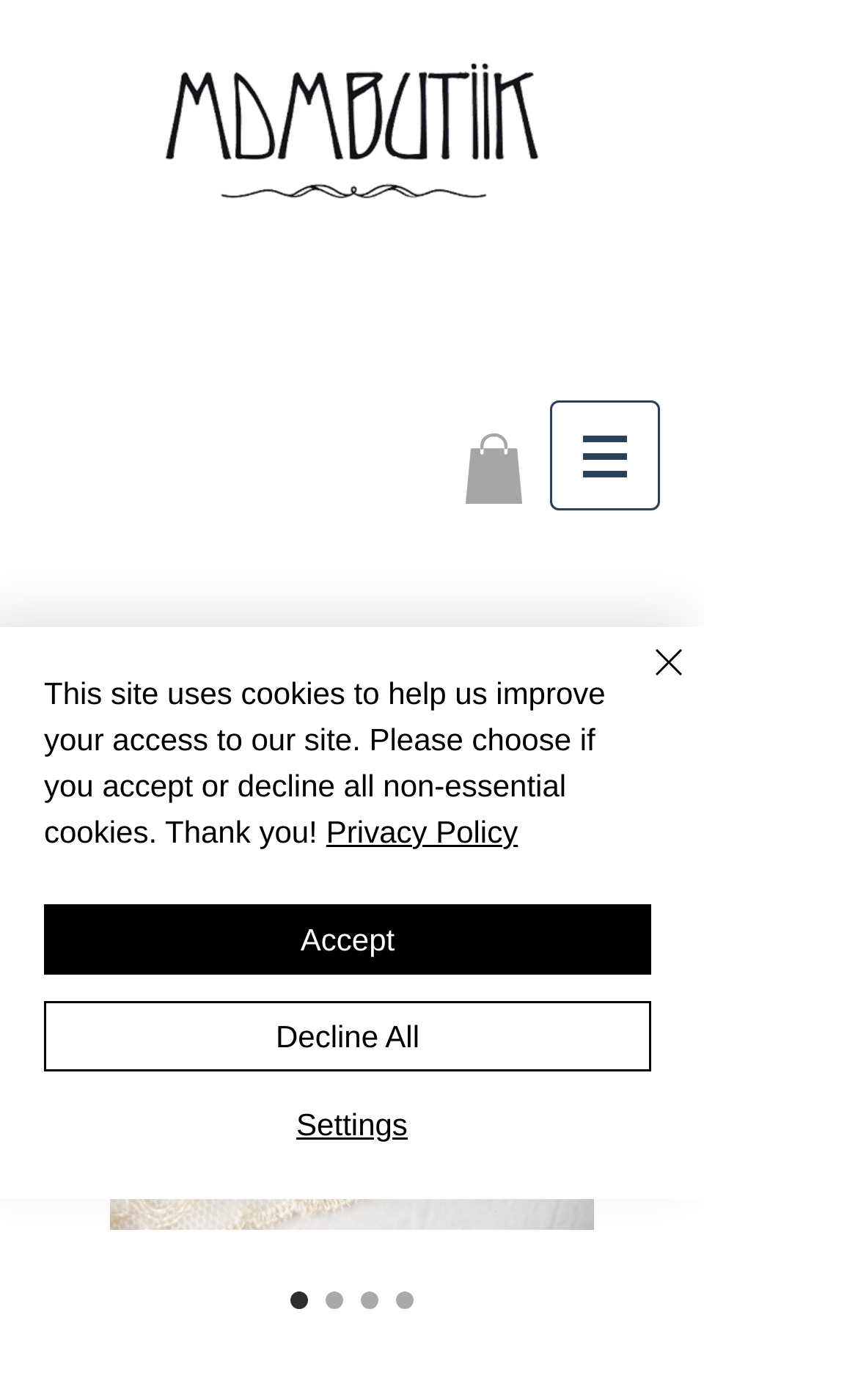What is the name of the jewelry store?
Please craft a detailed and exhaustive response to the question.

The name of the jewelry store can be found in the top-left corner of the webpage, where it says 'BLACK DANGLES EARRINGS | mdmbutiik'. This suggests that mdmButiik is the name of the store selling the black dangle earrings.